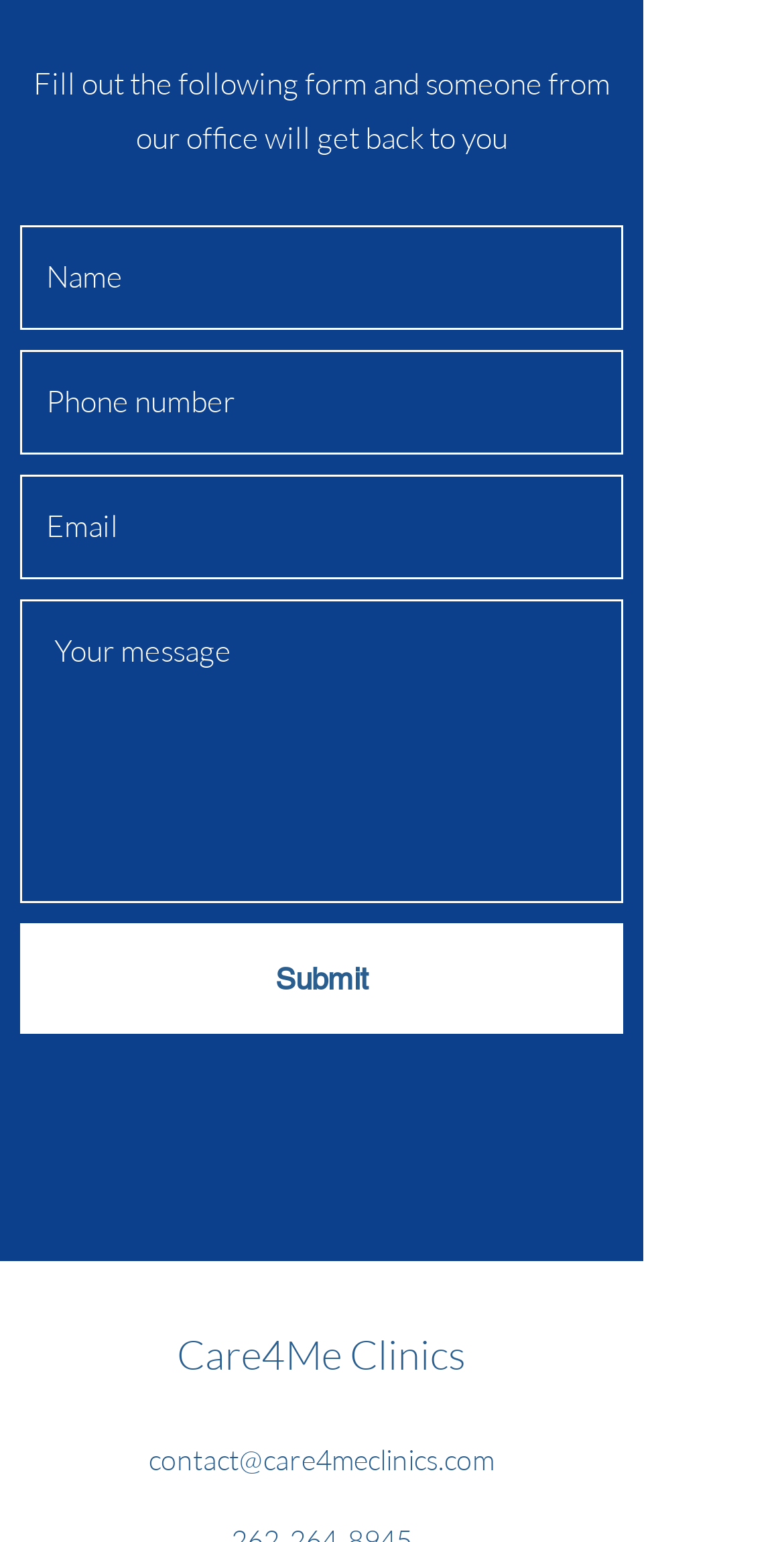Provide a one-word or brief phrase answer to the question:
What is the position of the submit button?

Below the text fields